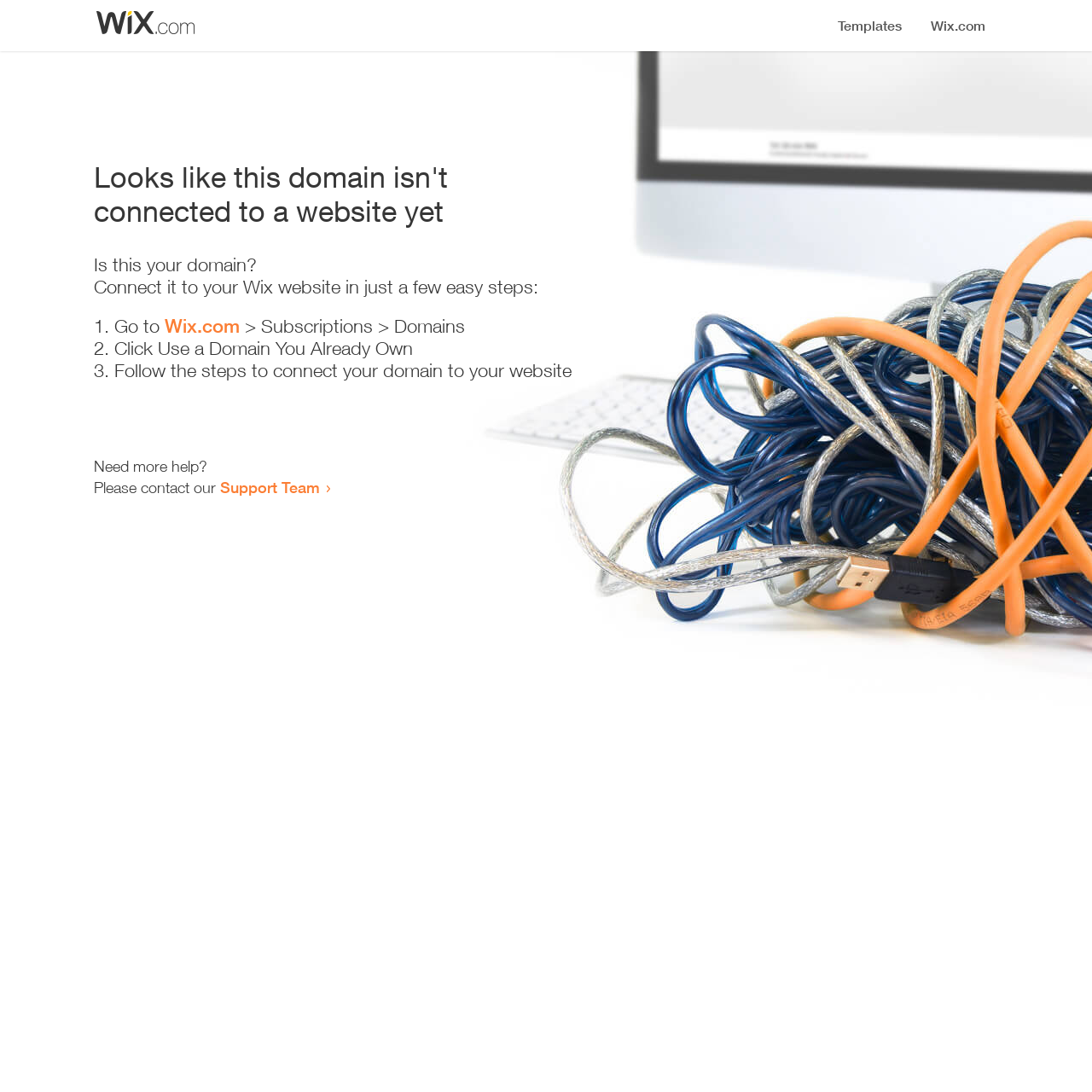What should I do first to connect my domain?
Look at the screenshot and provide an in-depth answer.

According to the instructions on the webpage, the first step to connect the domain is to 'Go to Wix.com', which is a link provided on the webpage.